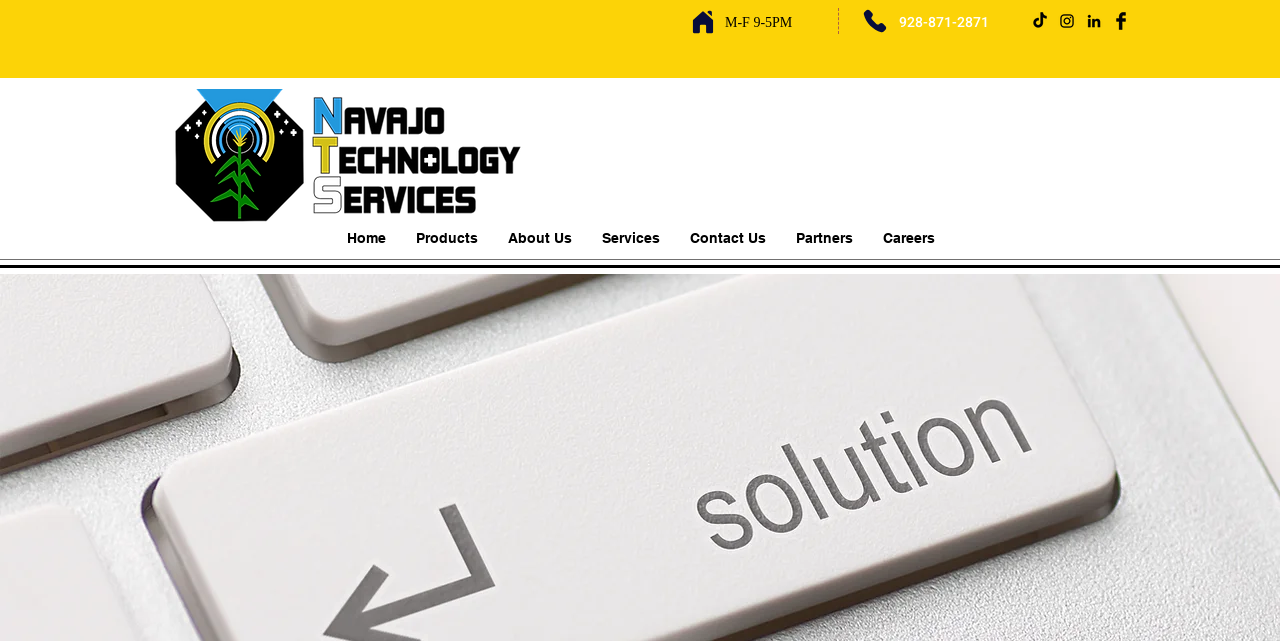Predict the bounding box of the UI element based on this description: "Arise Italian Ryegrass".

None